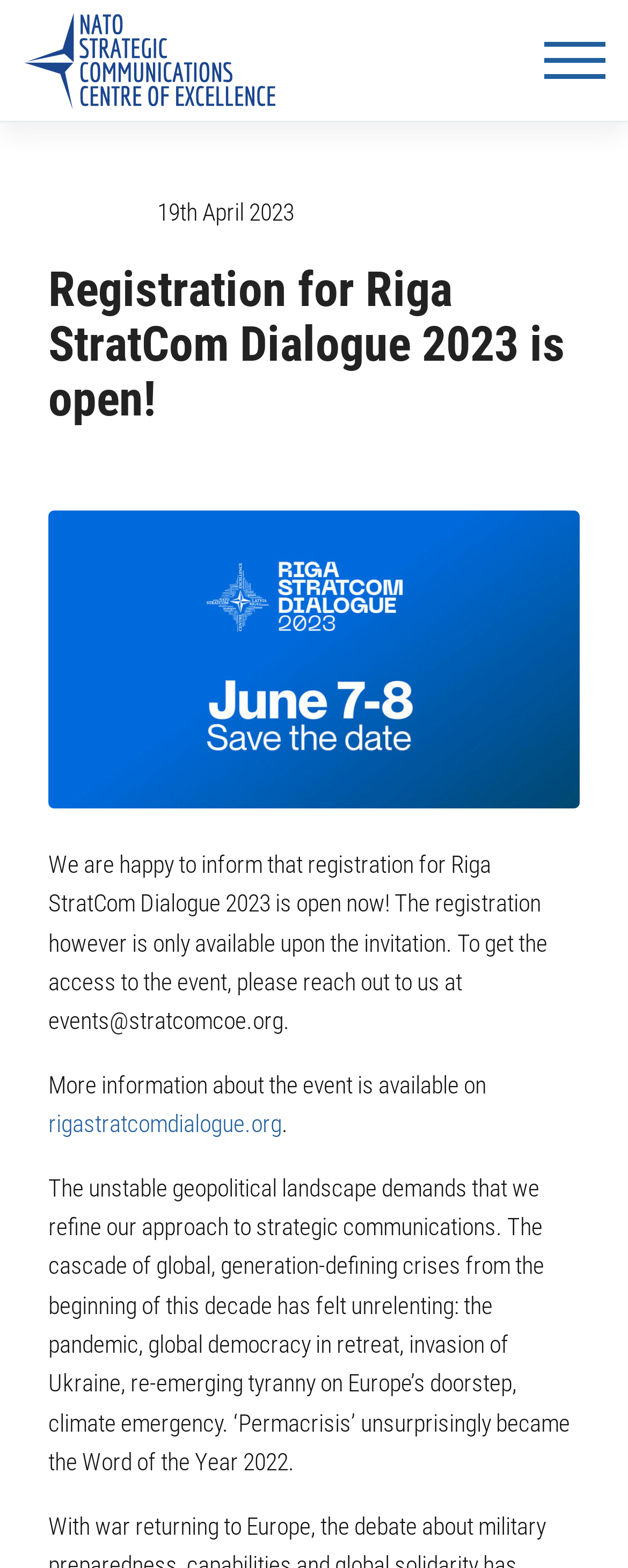Please answer the following question as detailed as possible based on the image: 
What is the date mentioned on the webpage?

I found the date '19th April 2023' on the webpage, which is mentioned in a static text element with a bounding box of [0.25, 0.126, 0.468, 0.145].